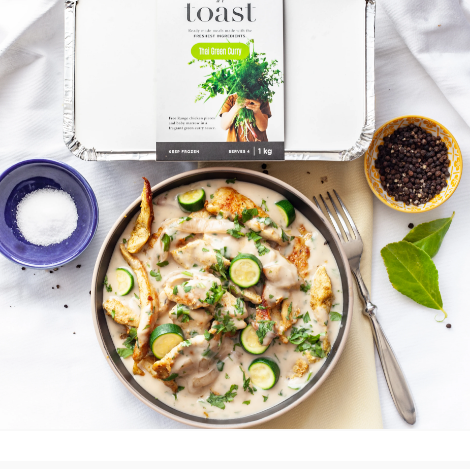Give a short answer to this question using one word or a phrase:
What is the purpose of the small blue bowl?

To hold salt